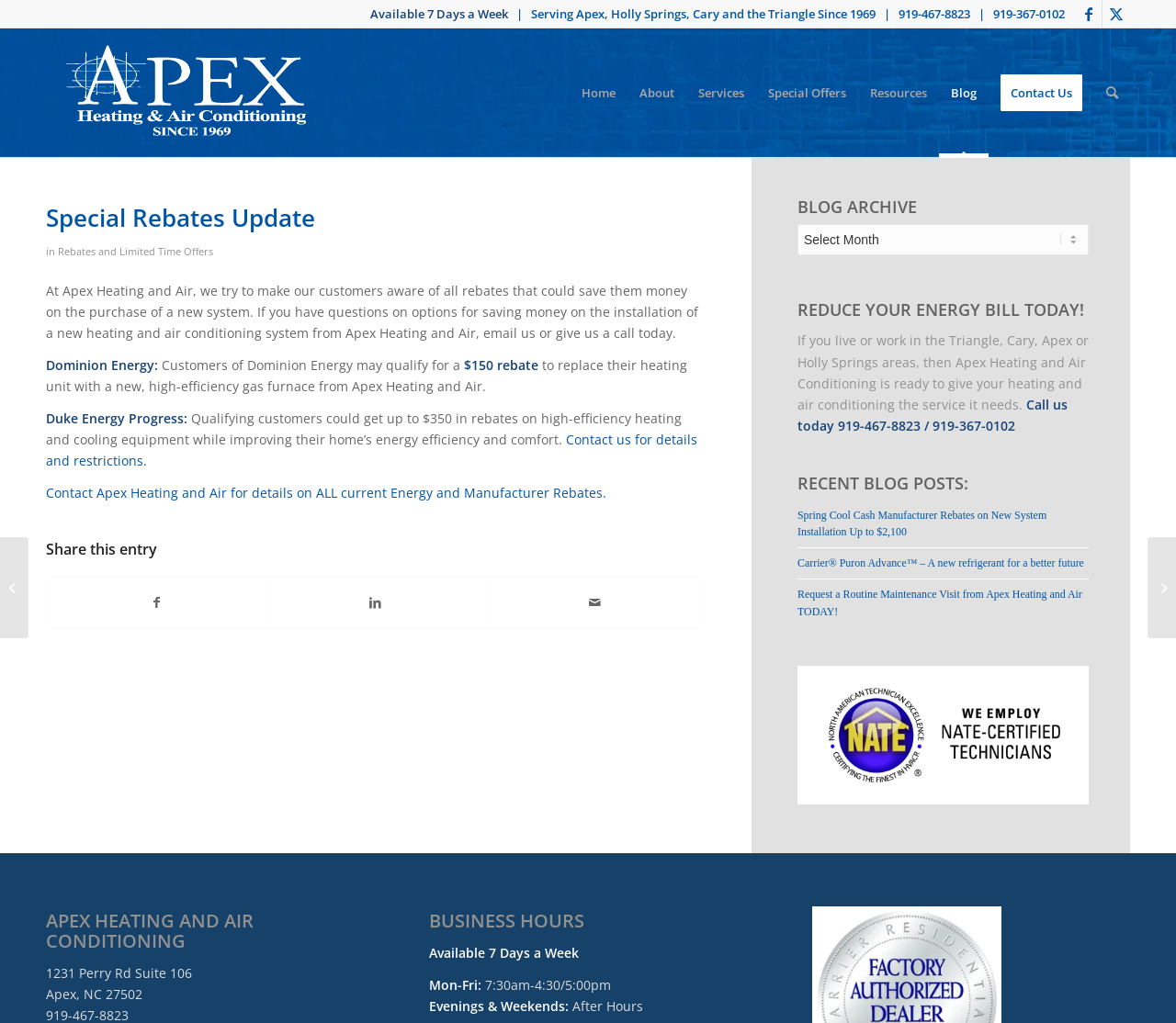What is the phone number?
Answer with a single word or short phrase according to what you see in the image.

919-467-8823 / 919-367-0102